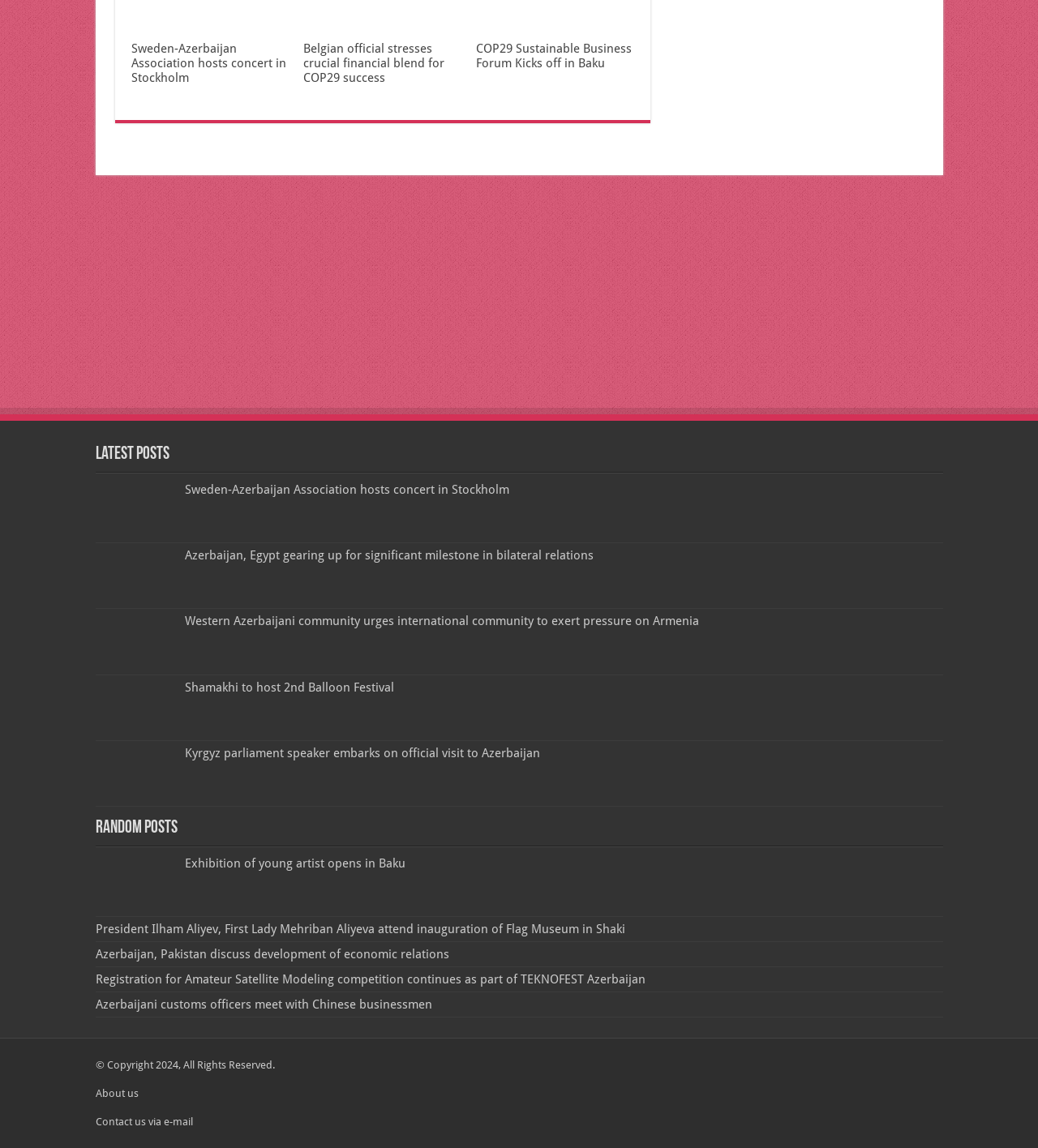Please provide a comprehensive response to the question based on the details in the image: How many links are under the 'Latest Posts' heading?

Under the 'Latest Posts' heading, there are 6 links, each with a corresponding image and heading, which suggests that there are 6 latest posts.